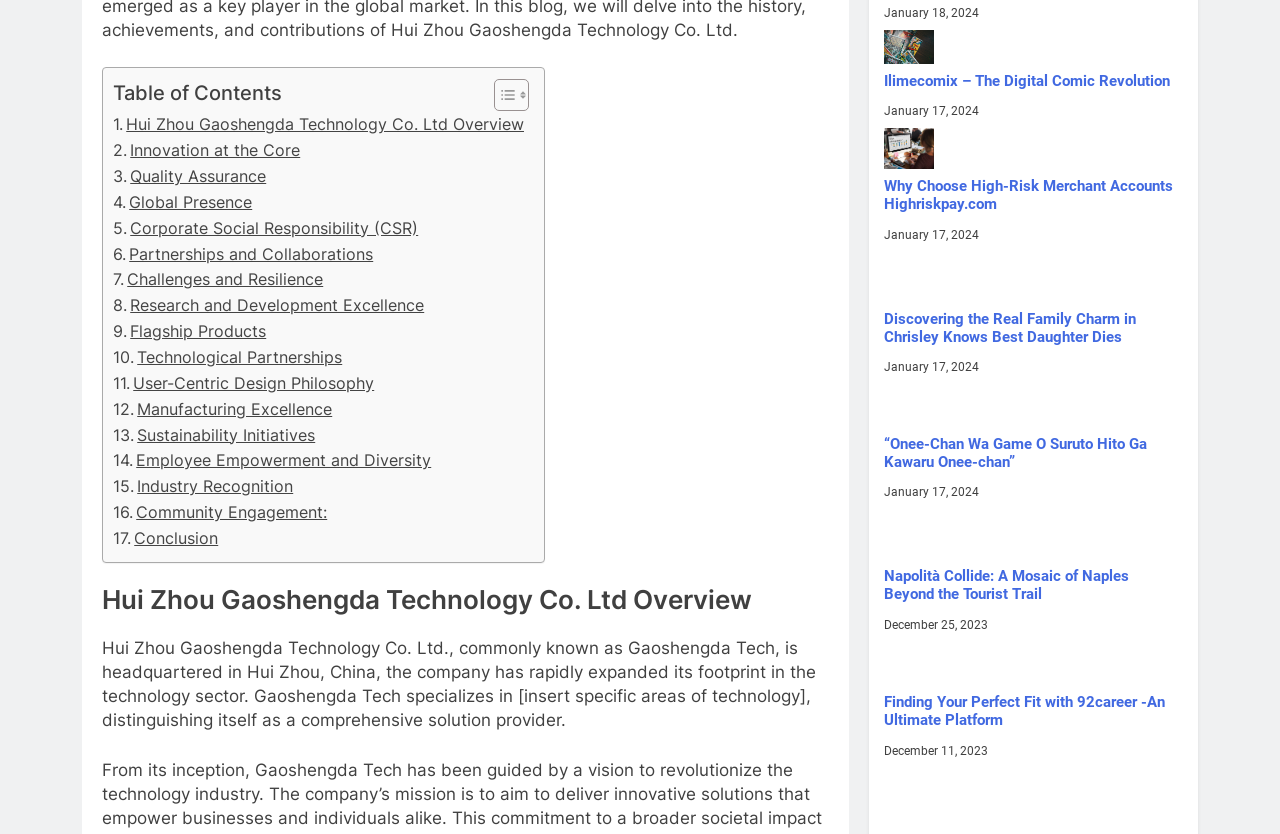Provide the bounding box coordinates of the section that needs to be clicked to accomplish the following instruction: "Discover Napolità Collide: A Mosaic of Naples Beyond the Tourist Trail."

[0.691, 0.68, 0.882, 0.723]